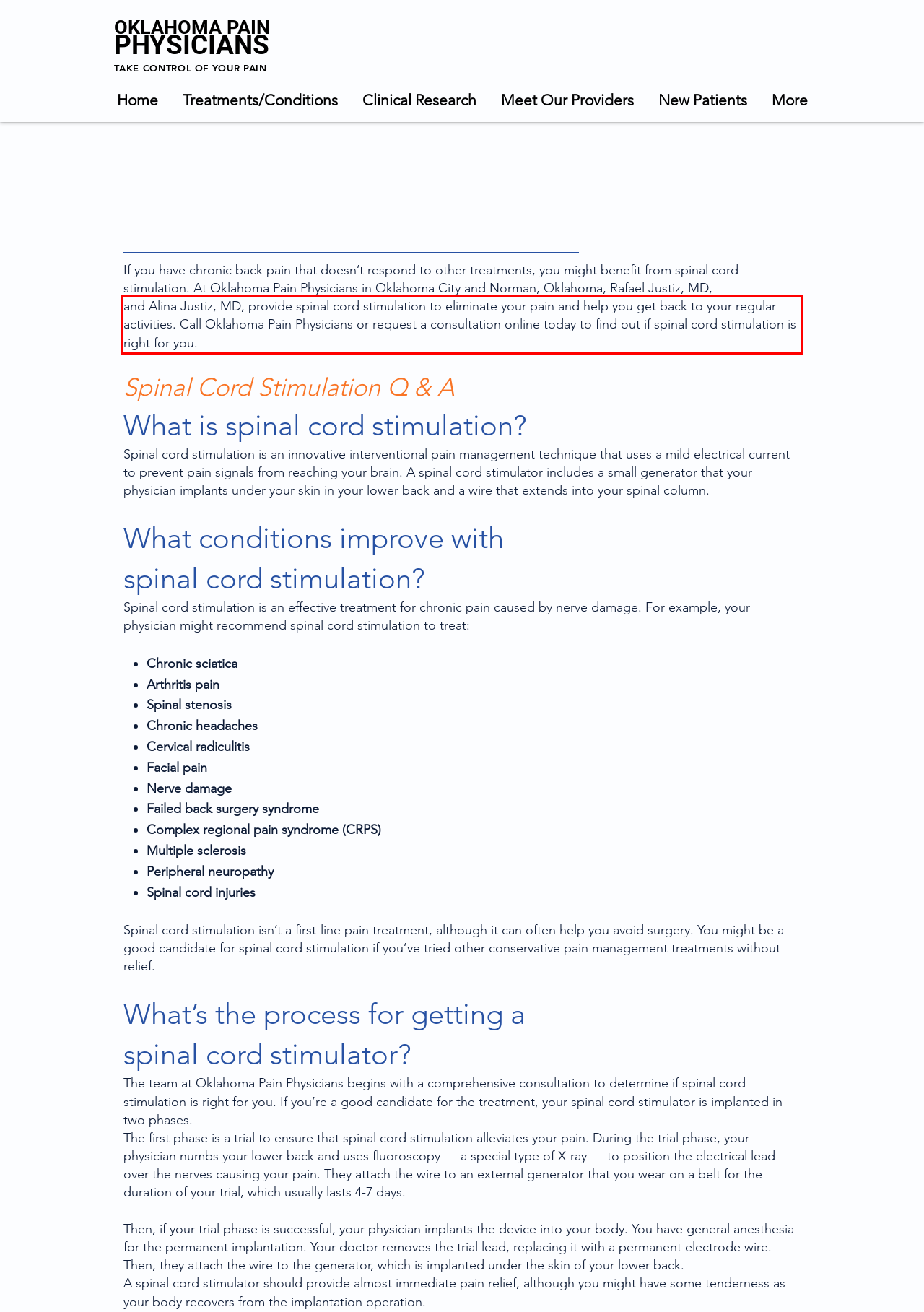With the given screenshot of a webpage, locate the red rectangle bounding box and extract the text content using OCR.

and Alina Justiz, MD, provide spinal cord stimulation to eliminate your pain and help you get back to your regular activities. Call Oklahoma Pain Physicians or request a consultation online today to find out if spinal cord stimulation is right for you.